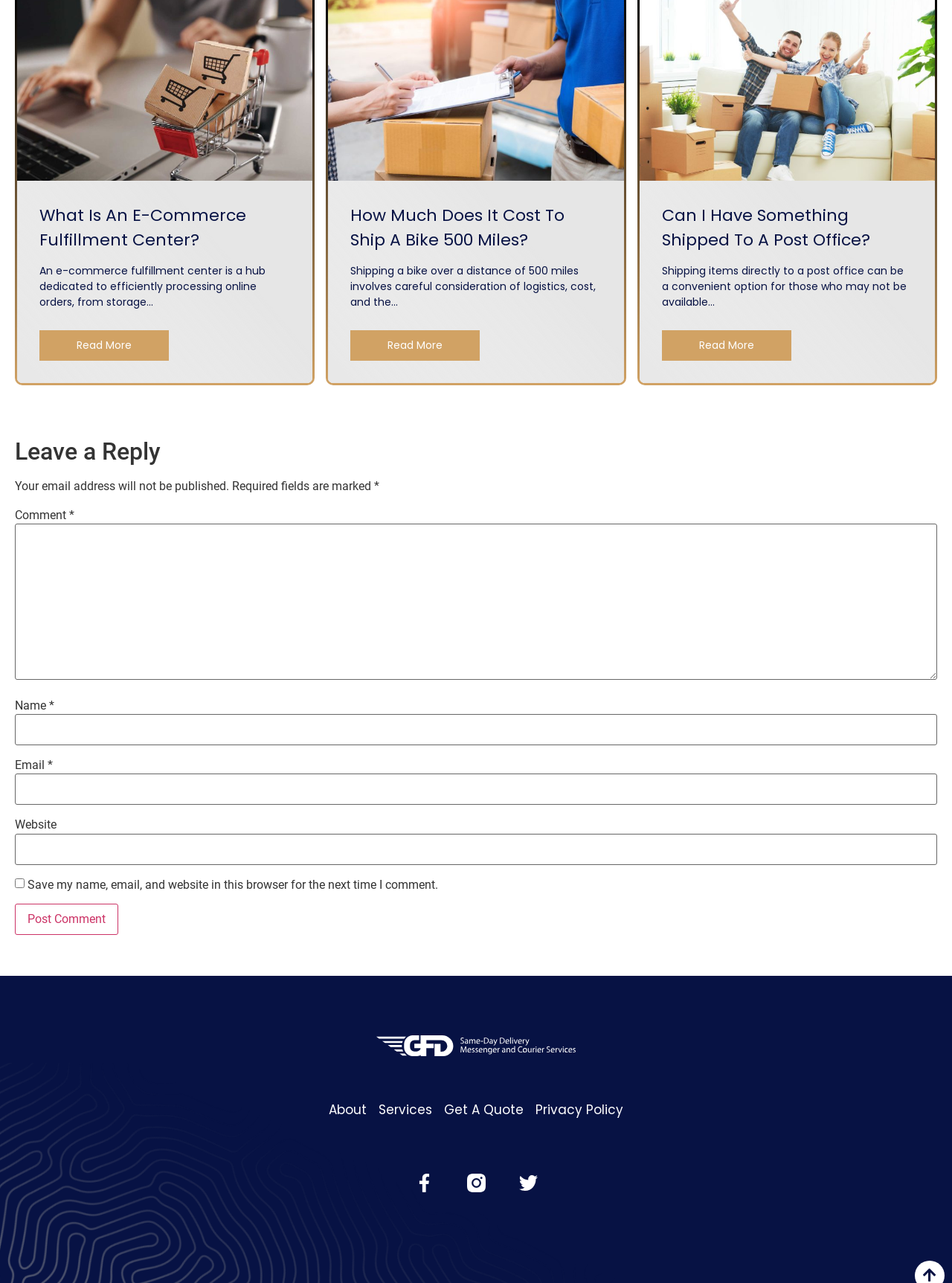Analyze the image and answer the question with as much detail as possible: 
How many social media links are on the page?

Upon inspecting the webpage, I found two social media links, namely 'Fb' and another unspecified platform, represented by an image, but not explicitly labeled.